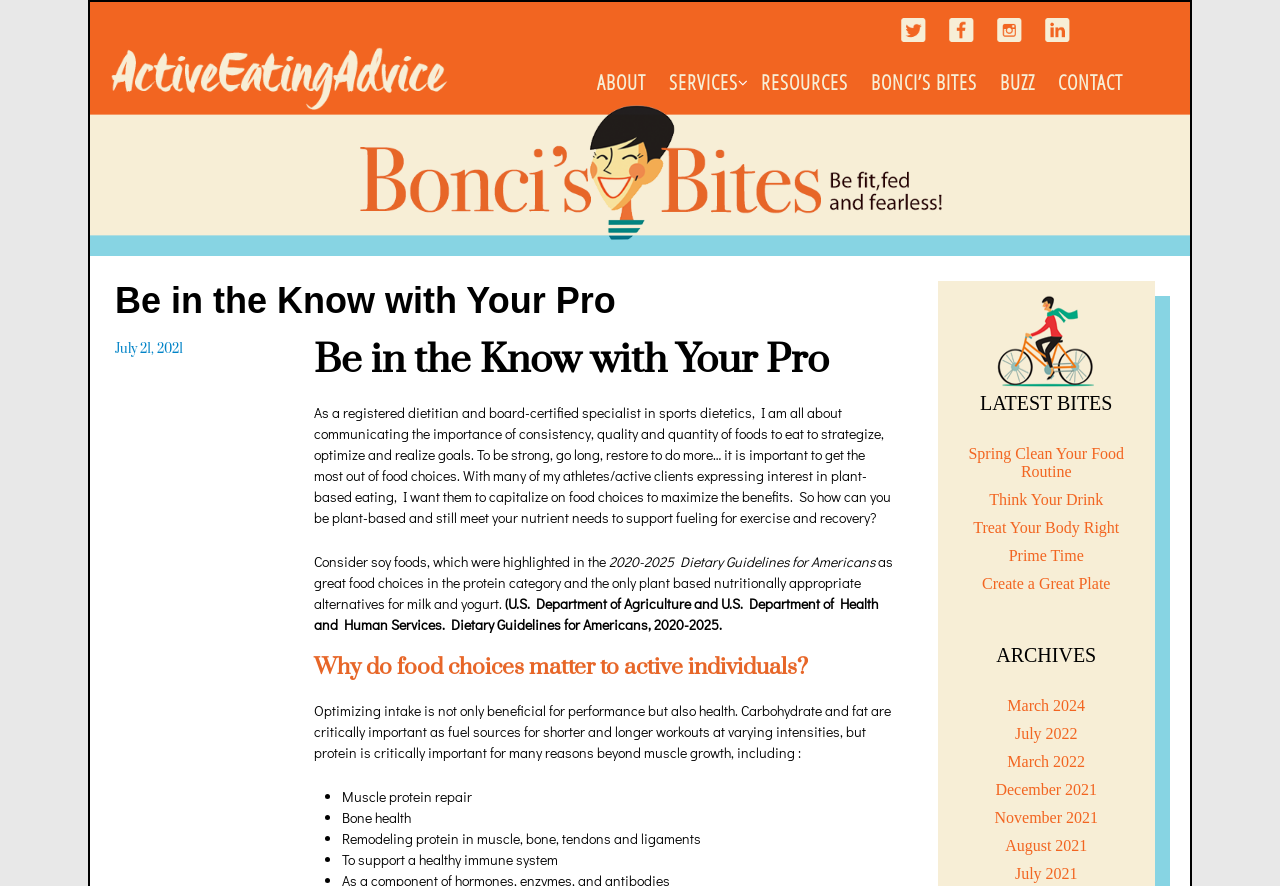Can you find the bounding box coordinates for the element that needs to be clicked to execute this instruction: "Click on About Us"? The coordinates should be given as four float numbers between 0 and 1, i.e., [left, top, right, bottom].

None